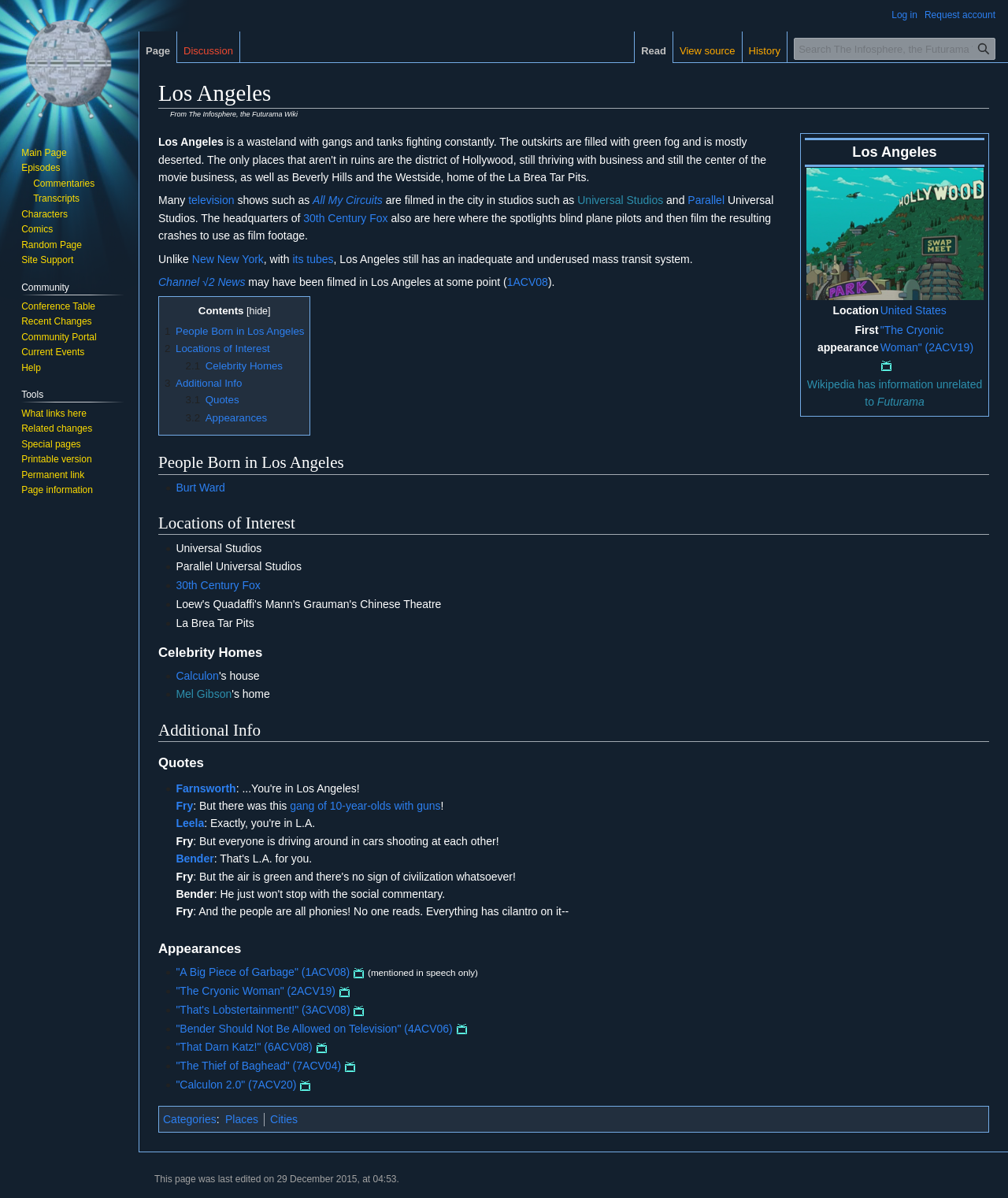Identify the bounding box coordinates for the UI element described as follows: "gang of 10-year-olds with guns". Ensure the coordinates are four float numbers between 0 and 1, formatted as [left, top, right, bottom].

[0.288, 0.667, 0.437, 0.678]